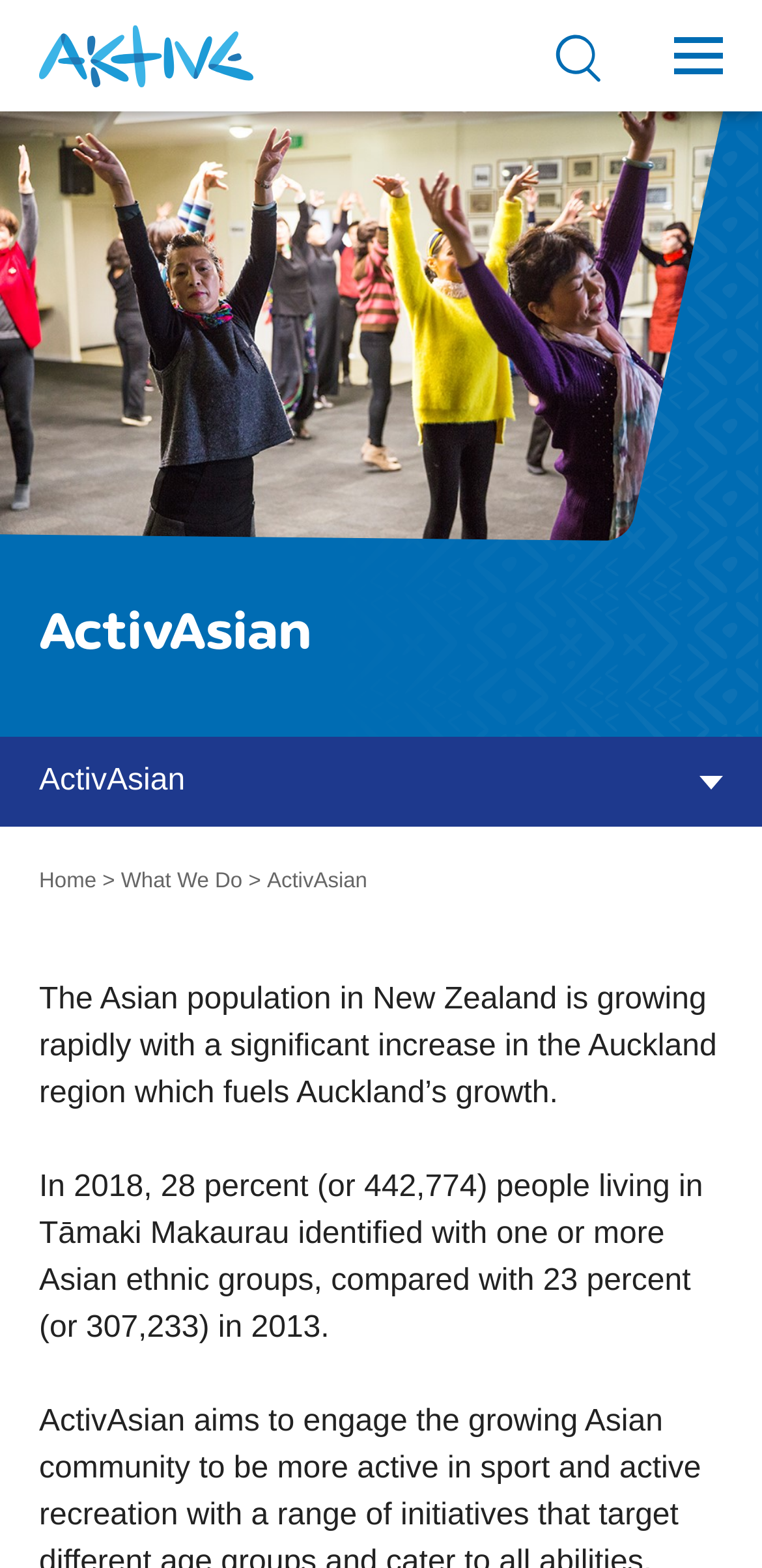Locate the UI element that matches the description Menu in the webpage screenshot. Return the bounding box coordinates in the format (top-left x, top-left y, bottom-right x, bottom-right y), with values ranging from 0 to 1.

None